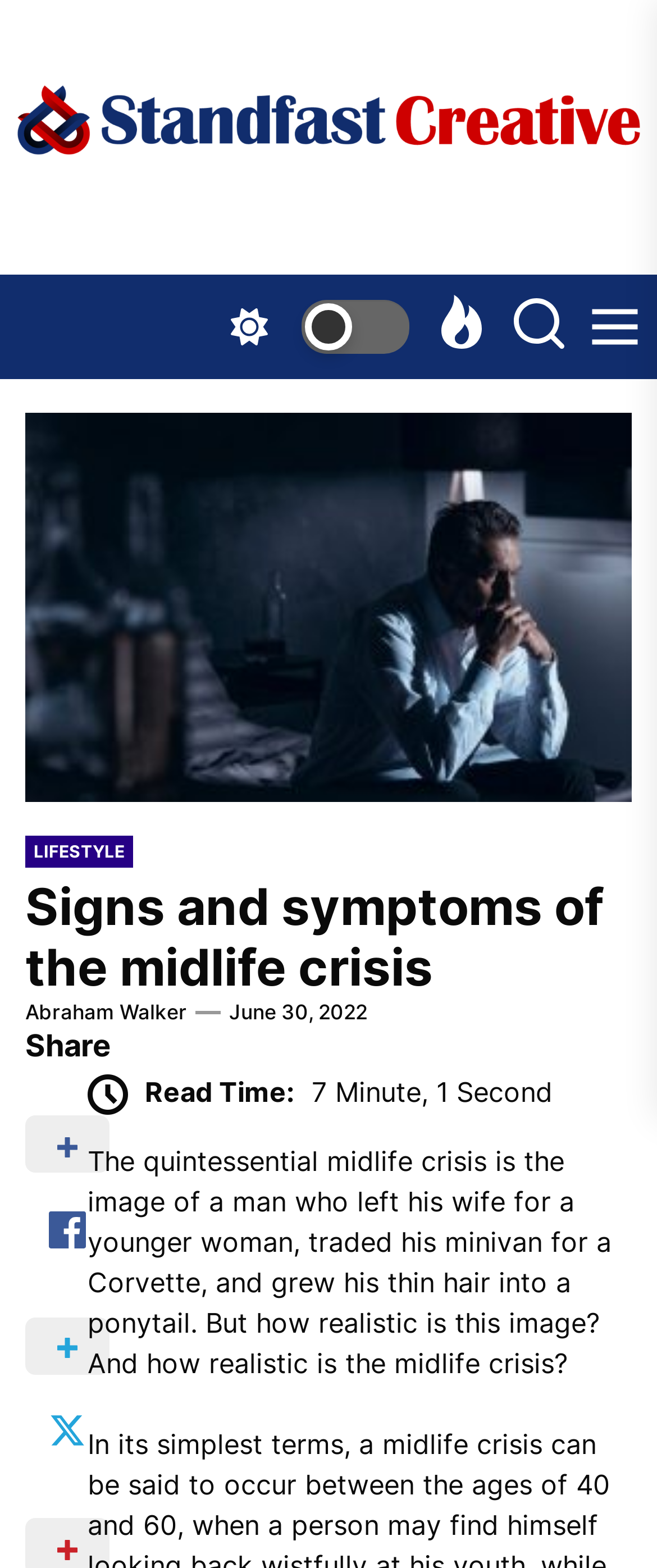Bounding box coordinates are specified in the format (top-left x, top-left y, bottom-right x, bottom-right y). All values are floating point numbers bounded between 0 and 1. Please provide the bounding box coordinate of the region this sentence describes: Abraham Walker

[0.038, 0.637, 0.285, 0.656]